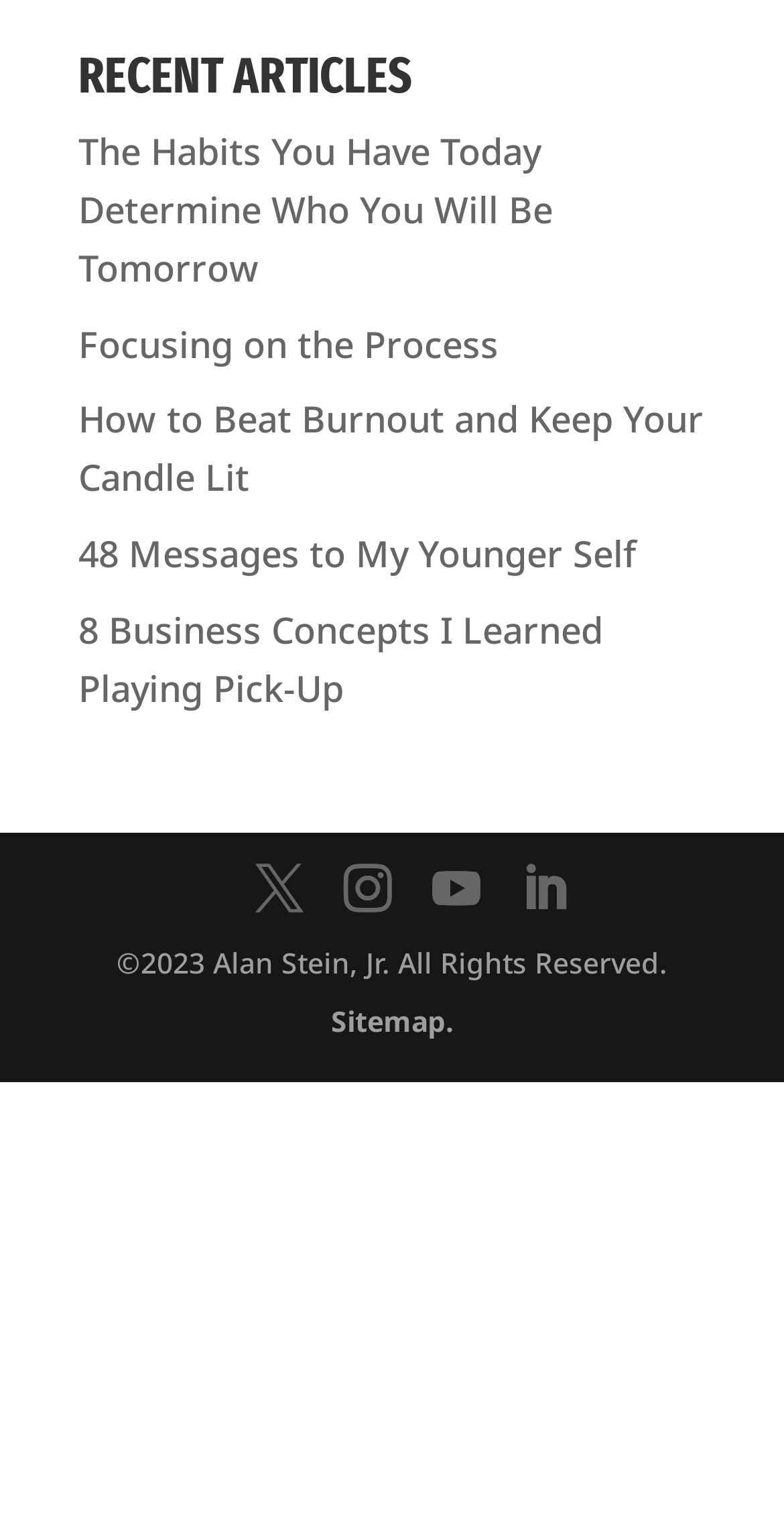Please give a short response to the question using one word or a phrase:
What is the copyright year?

2023